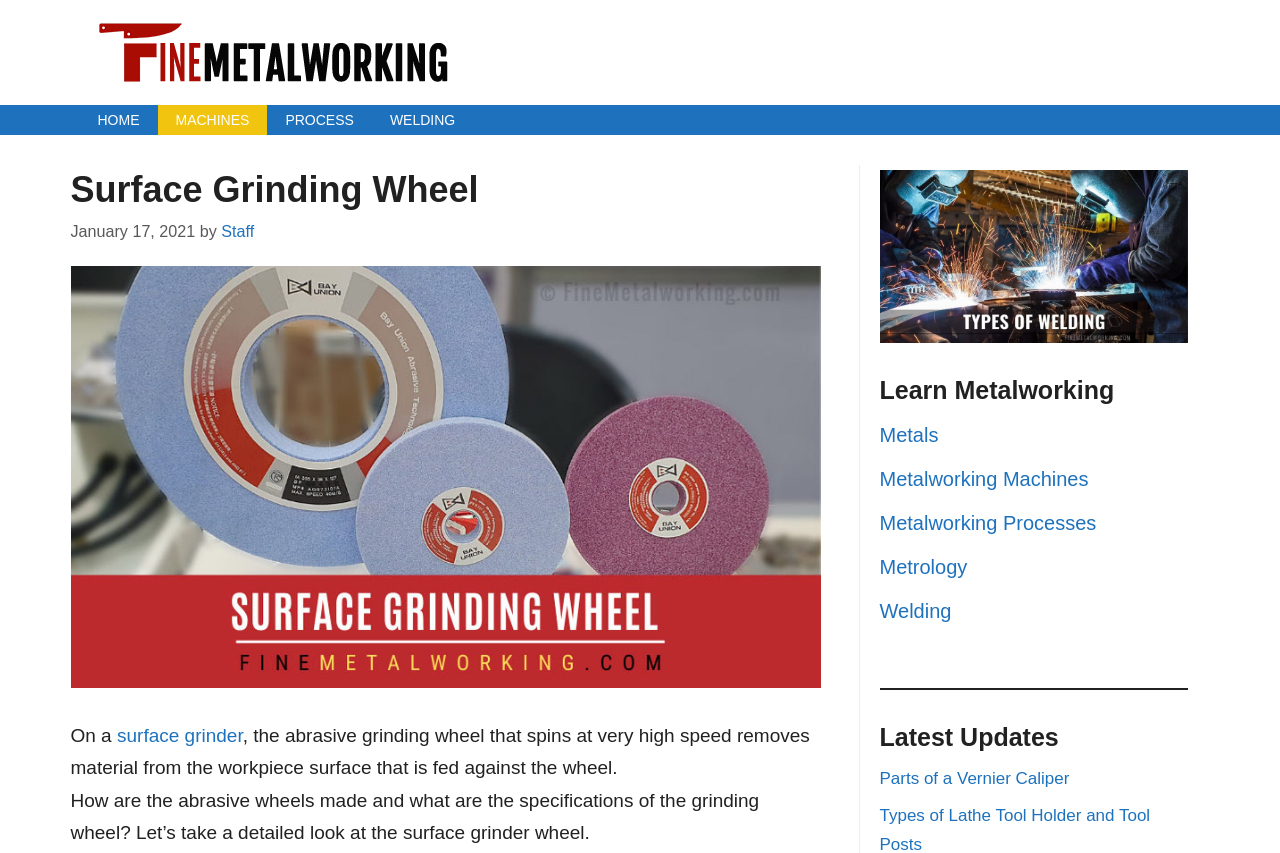Bounding box coordinates should be in the format (top-left x, top-left y, bottom-right x, bottom-right y) and all values should be floating point numbers between 0 and 1. Determine the bounding box coordinate for the UI element described as: Parts of a Vernier Caliper

[0.687, 0.902, 0.835, 0.924]